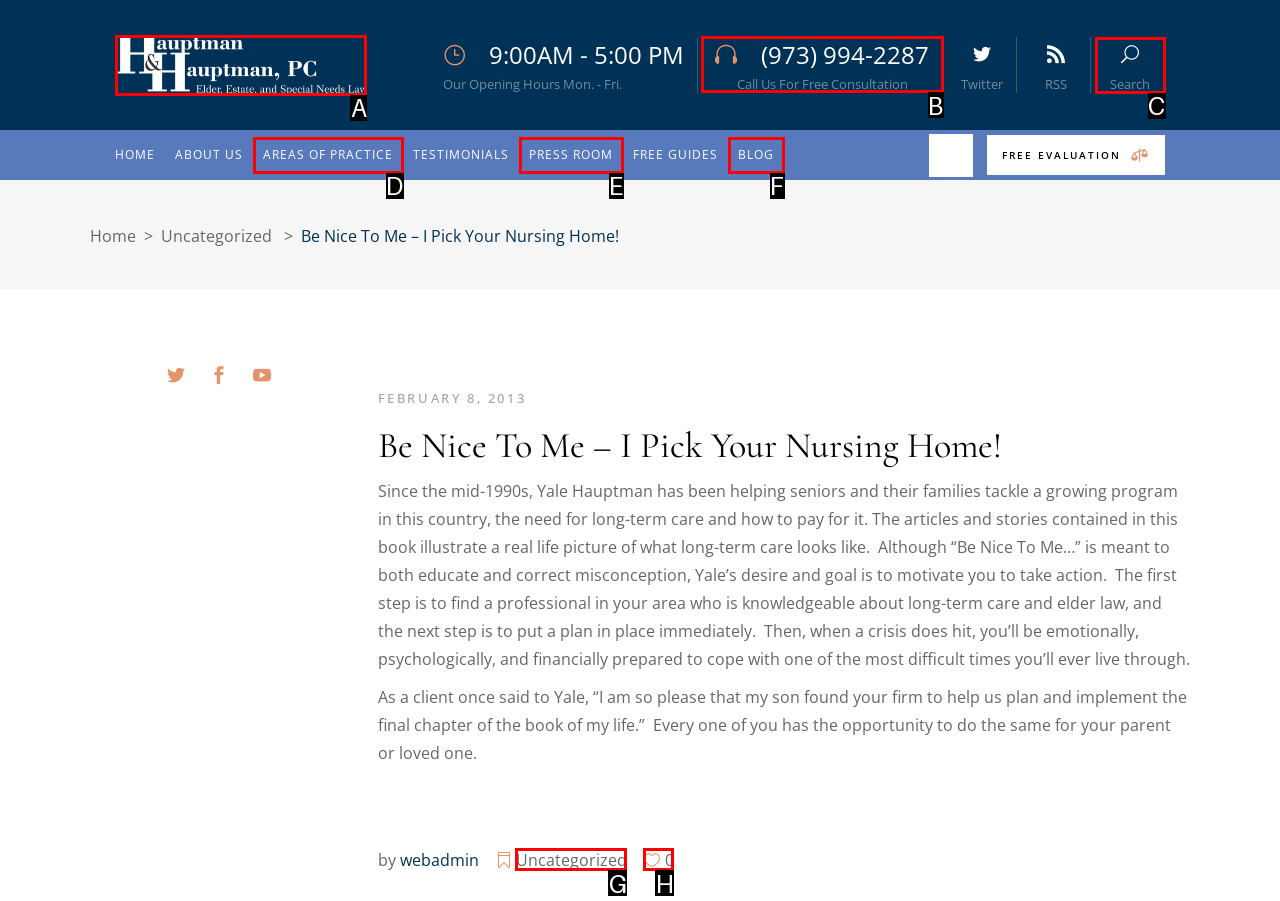What option should you select to complete this task: Call for free consultation? Indicate your answer by providing the letter only.

B